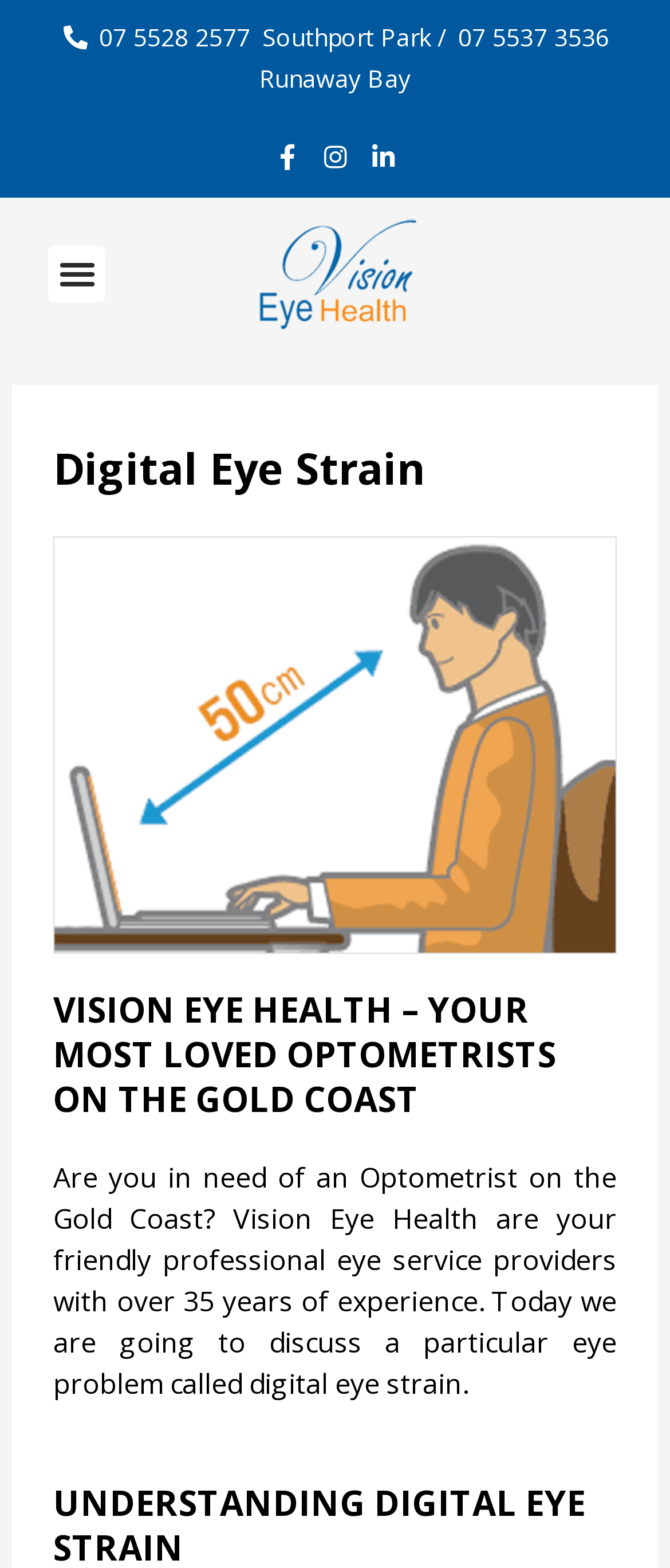Give a one-word or short phrase answer to this question: 
What is the phone number of the Southport Park location?

07 5528 2577